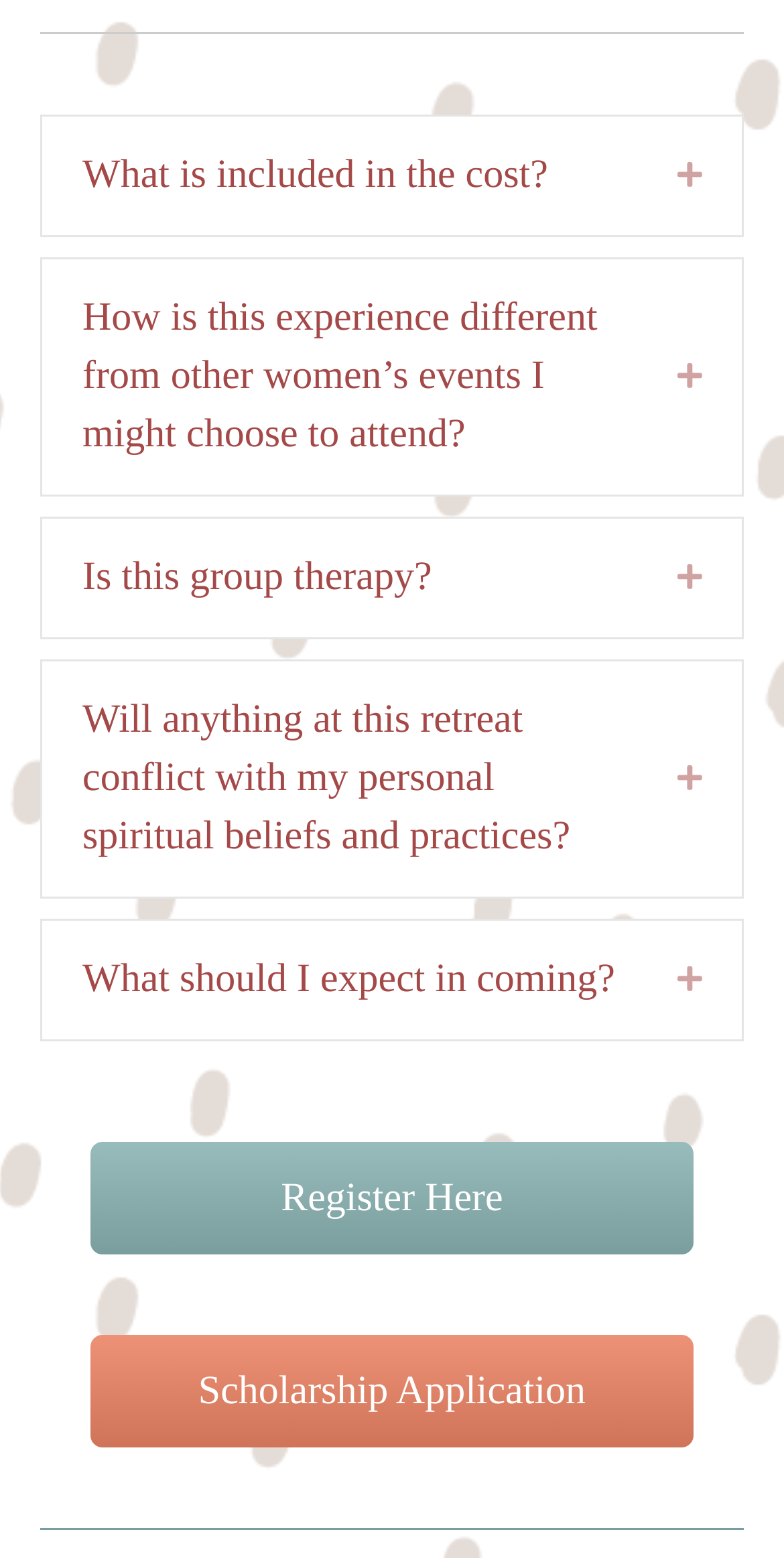Identify the bounding box coordinates of the region that needs to be clicked to carry out this instruction: "Click 'Register Here'". Provide these coordinates as four float numbers ranging from 0 to 1, i.e., [left, top, right, bottom].

[0.115, 0.78, 0.885, 0.852]